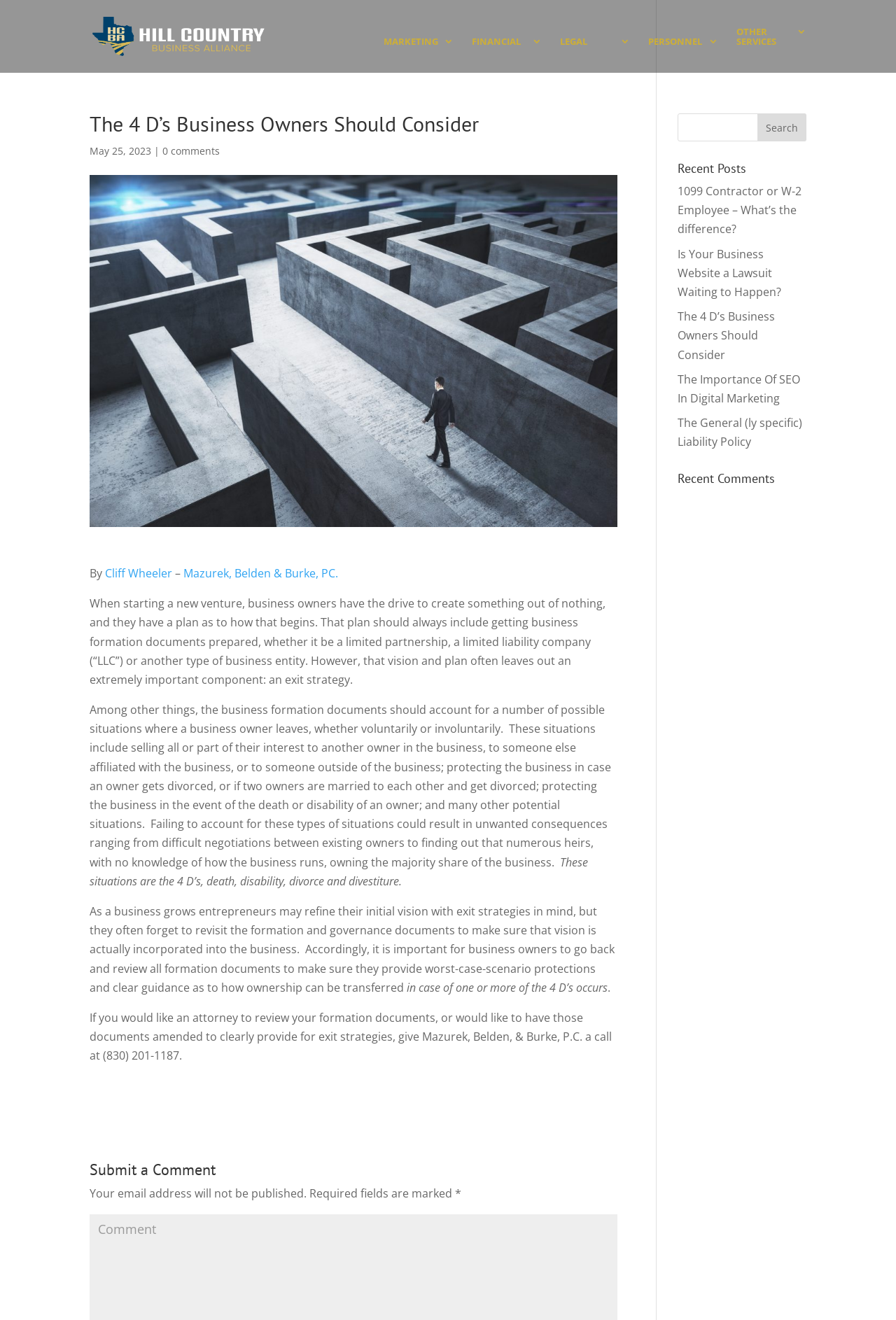Detail the features and information presented on the webpage.

The webpage is about the Hill Country Business Alliance, with a focus on a specific article titled "The 4 D's Business Owners Should Consider". At the top, there is a logo and a link to the Hill Country Business Alliance, accompanied by a search bar. Below this, there are five links to different categories: MARKETING, FINANCIAL, LEGAL, PERSONNEL, and OTHER SERVICES.

The main article is divided into several sections. The title "The 4 D's Business Owners Should Consider" is followed by the date "May 25, 2023" and the author's name, Cliff Wheeler, who is affiliated with Mazurek, Belden & Burke, PC. The article discusses the importance of considering exit strategies when starting a new business, including situations such as death, disability, divorce, and divestiture. It highlights the need for business owners to review and update their formation documents to ensure they provide protection and clear guidance in case of these events.

The article is followed by a call to action, encouraging readers to contact Mazurek, Belden, & Burke, P.C. to review their formation documents. Below this, there is a section for submitting a comment, with a heading "Submit a Comment" and fields for entering a comment and email address.

On the right side of the page, there is a search bar and a section titled "Recent Posts", which lists five links to other articles, including the current one. Below this, there is a section titled "Recent Comments", but it appears to be empty.